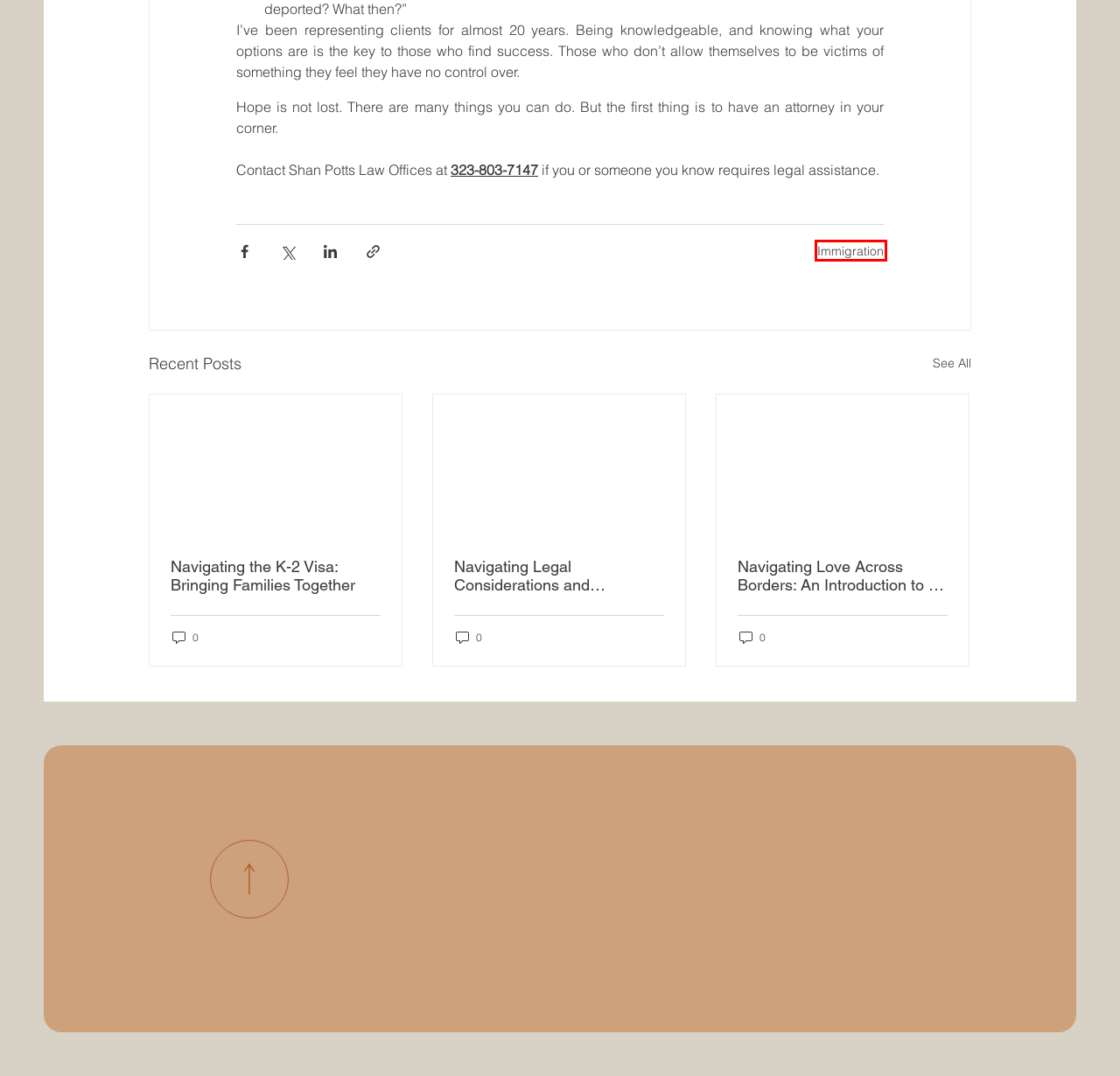A screenshot of a webpage is given, featuring a red bounding box around a UI element. Please choose the webpage description that best aligns with the new webpage after clicking the element in the bounding box. These are the descriptions:
A. Cookie Policy | Shan Potts Law Offices
B. Immigrant Visas | Shan Potts Law Offices
C. About Us | Shan Potts Law Offices
D. Careers | Shan Potts Law Offices
E. Employment Legal Services | Shan Potts Law Offices
F. Immigration
G. Navigating the K-2 Visa: Bringing Families Together
H. Shan Potts Law Offices | Law Firm in Glendale, California

F